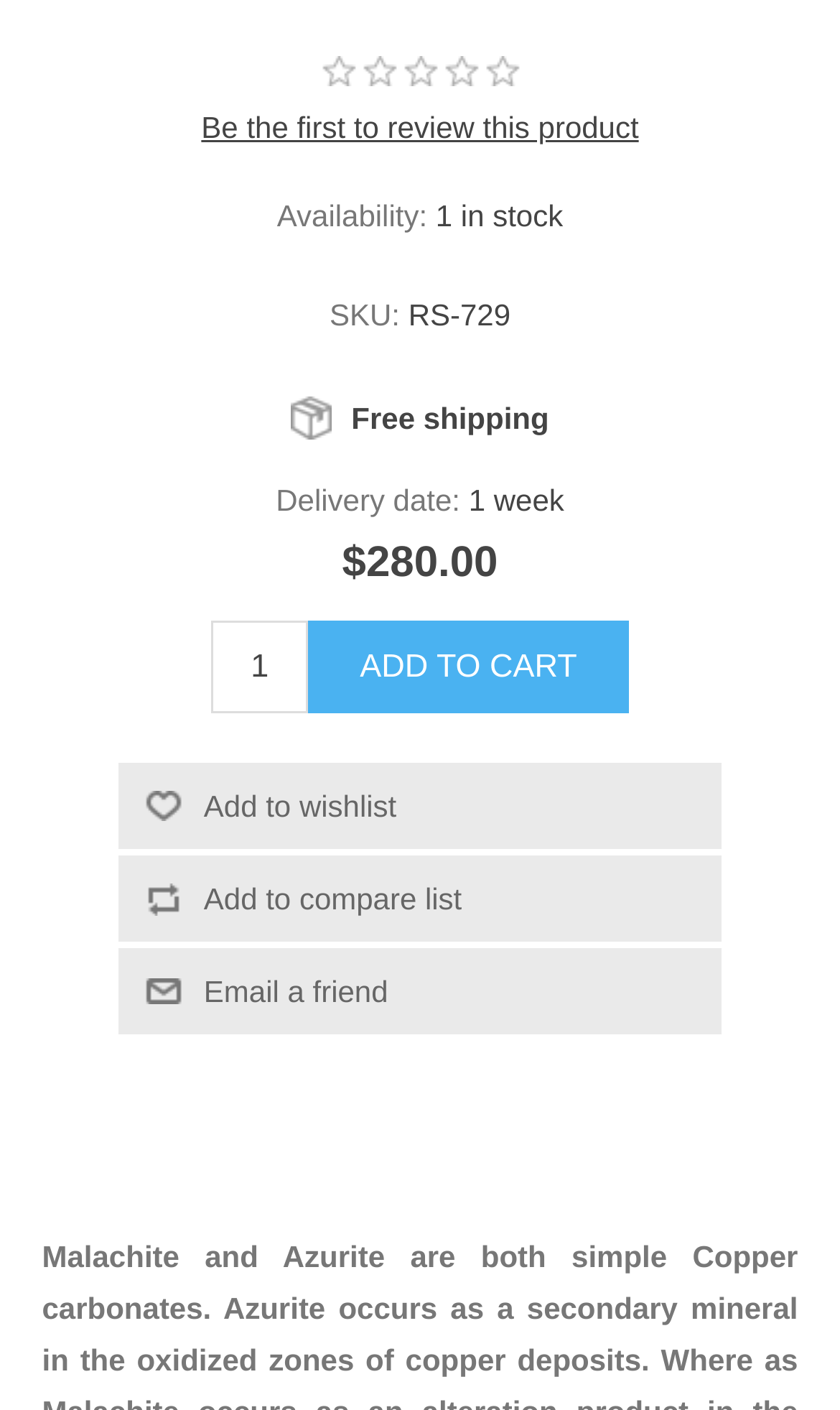Answer briefly with one word or phrase:
Can I get free shipping for this product?

Yes